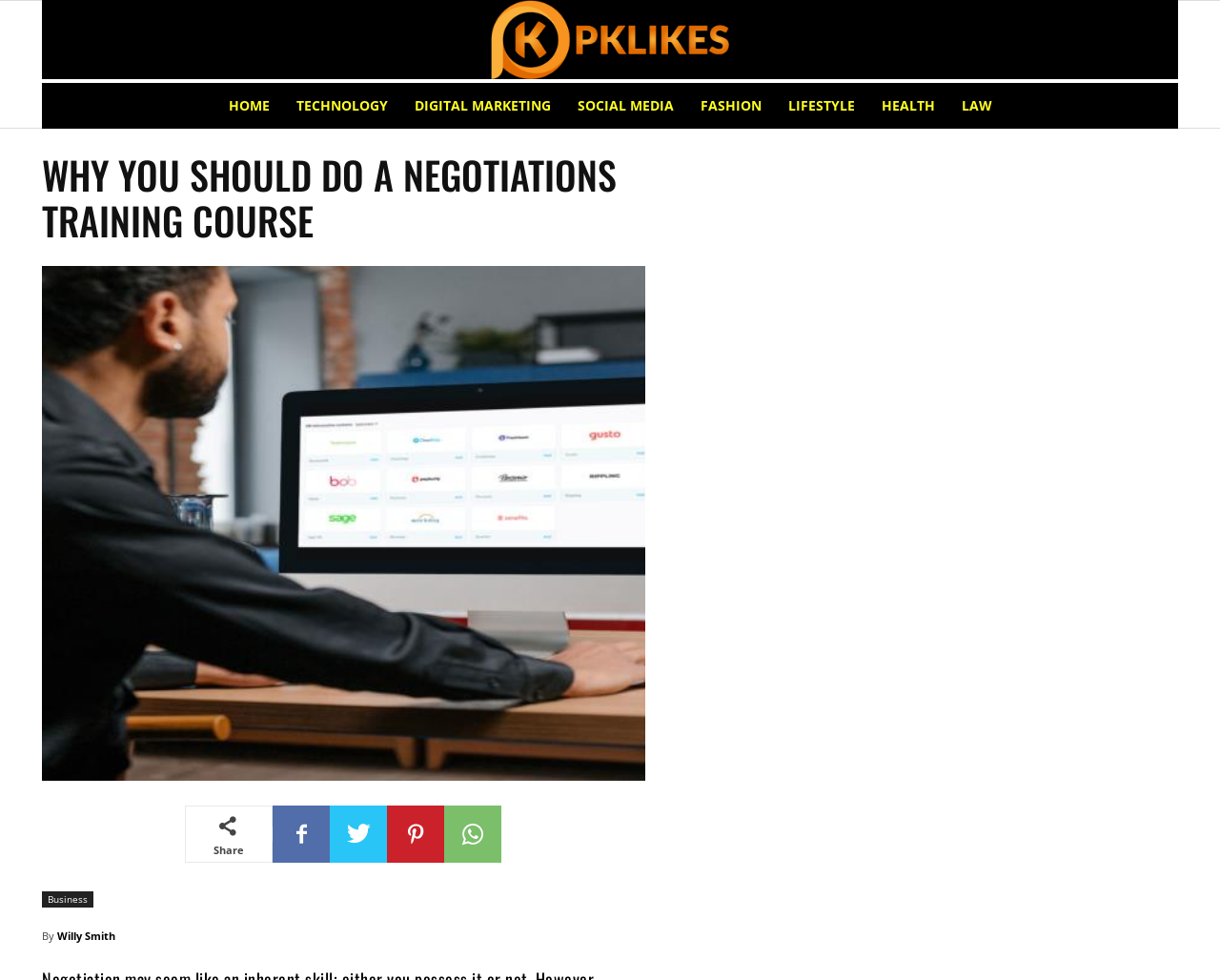Extract the main title from the webpage.

WHY YOU SHOULD DO A NEGOTIATIONS TRAINING COURSE